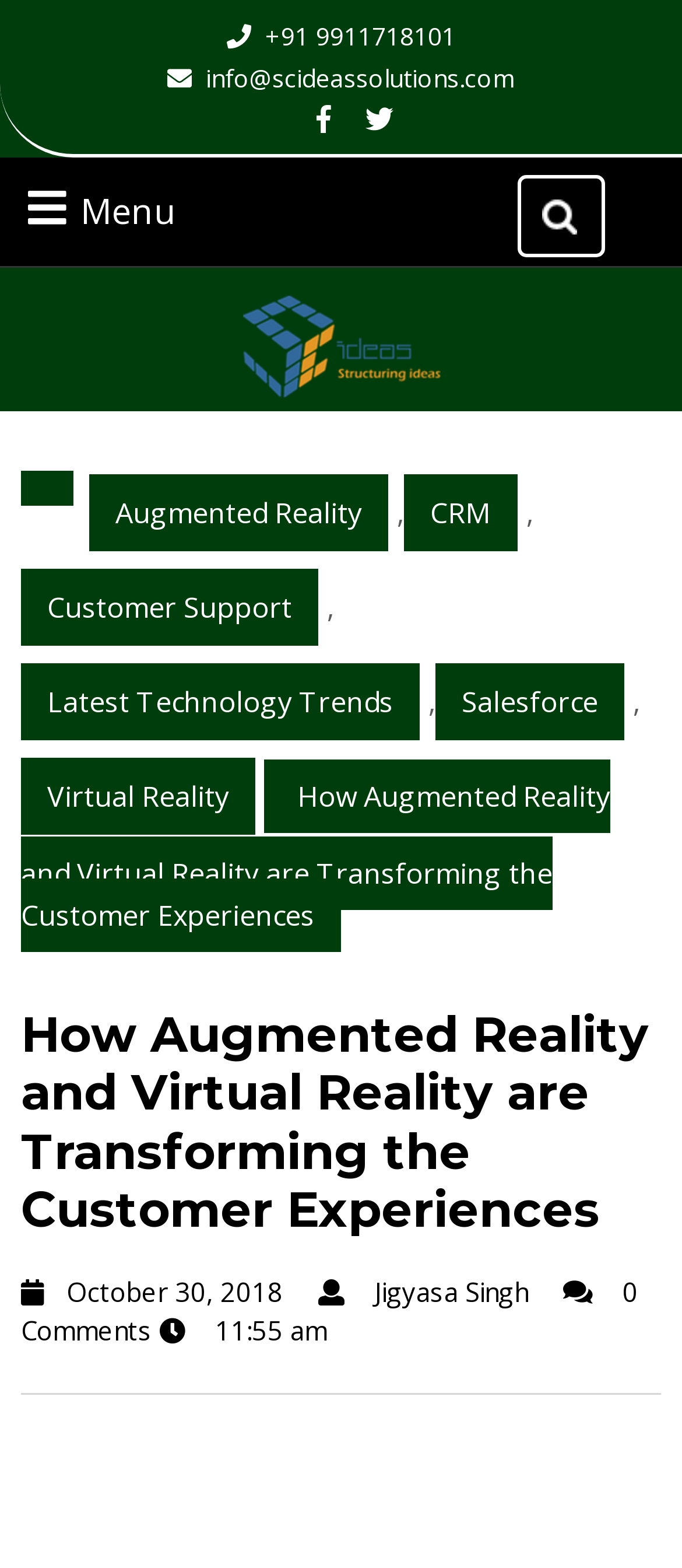Please give a one-word or short phrase response to the following question: 
What is the date of the article?

October 30, 2018